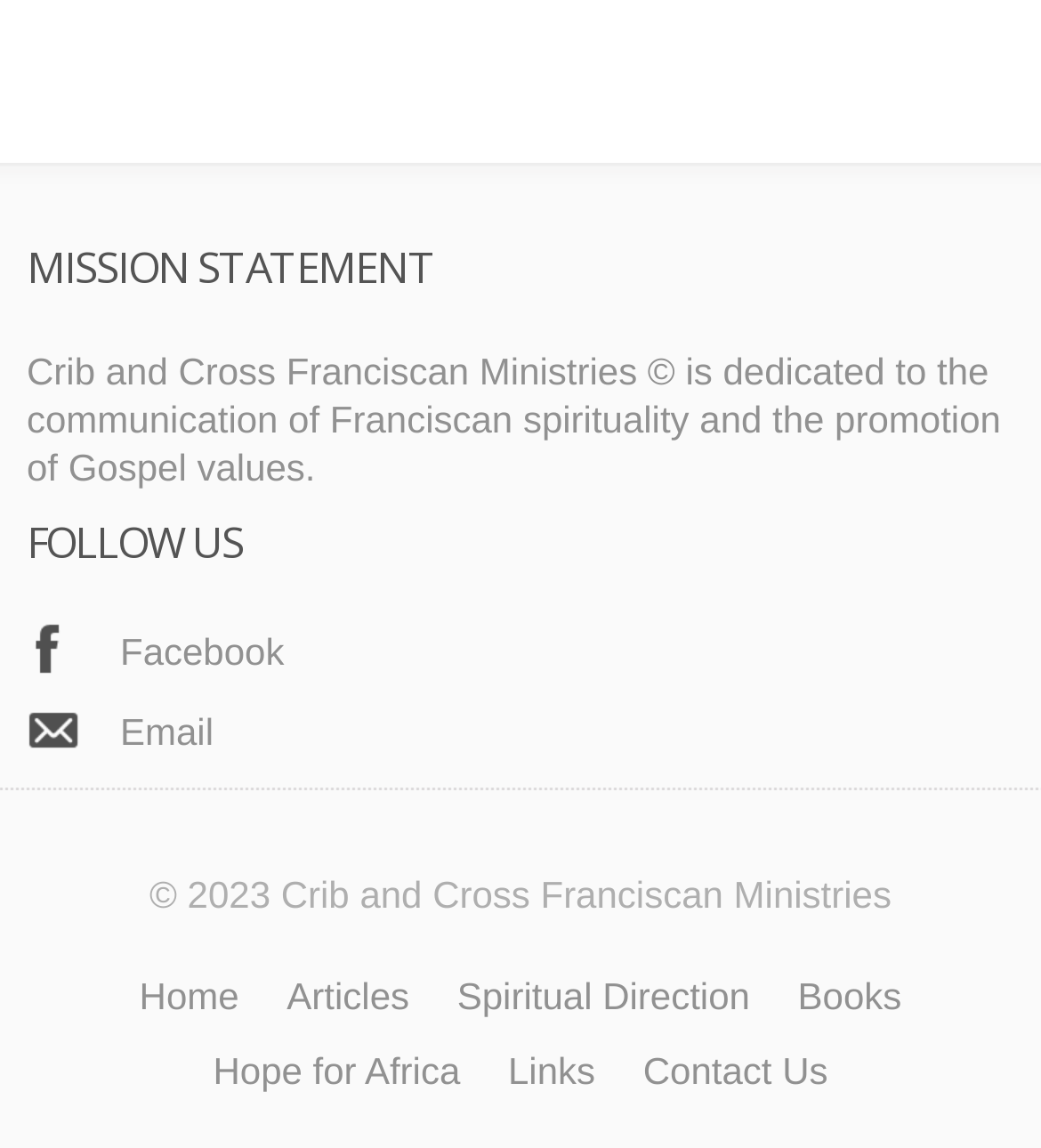Specify the bounding box coordinates of the area to click in order to follow the given instruction: "Explore Tags."

None